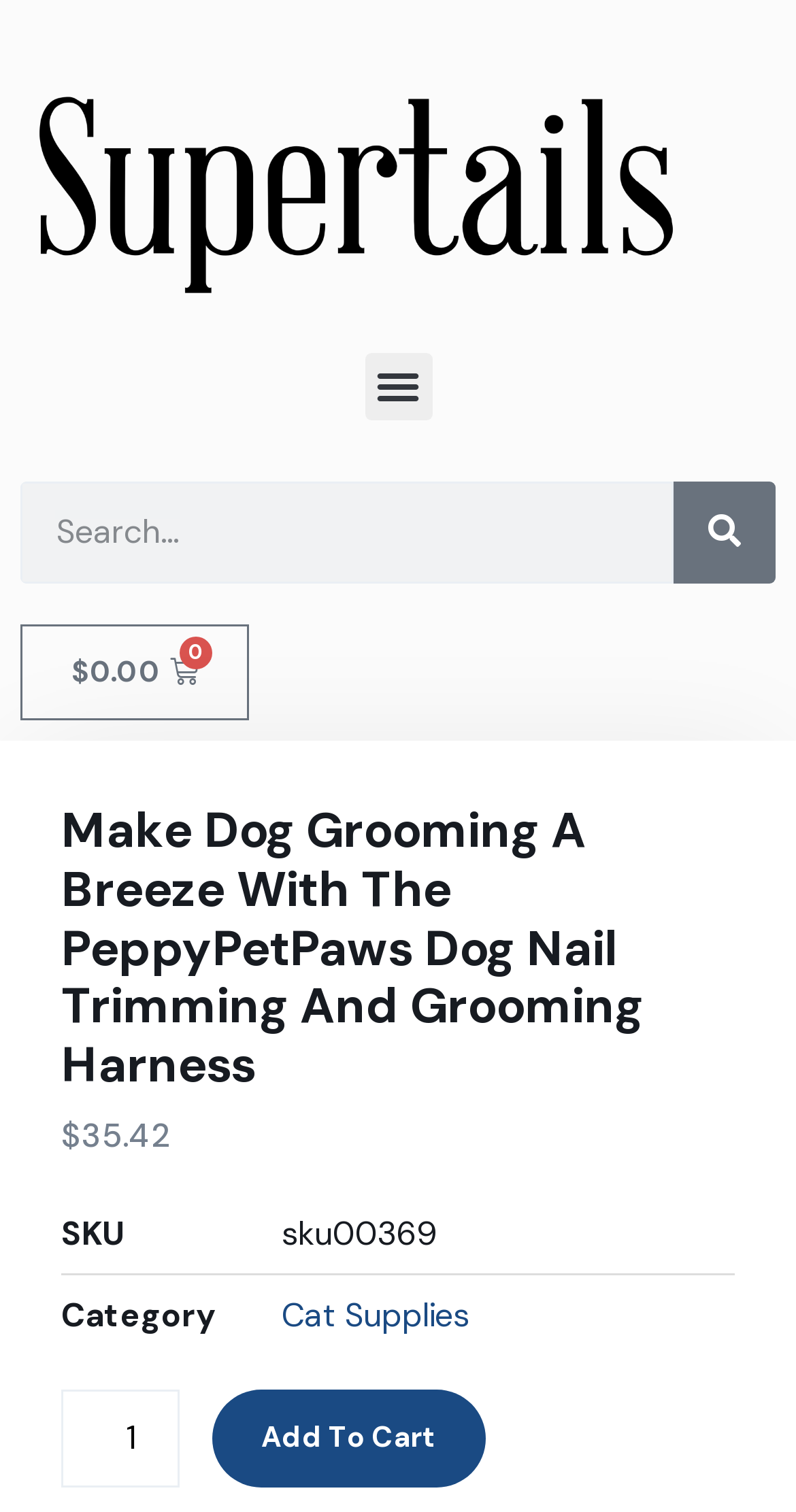Using the details from the image, please elaborate on the following question: What is the current price of the product?

I found the price of the product by looking at the static text element that displays the price, which is '$35.42'.